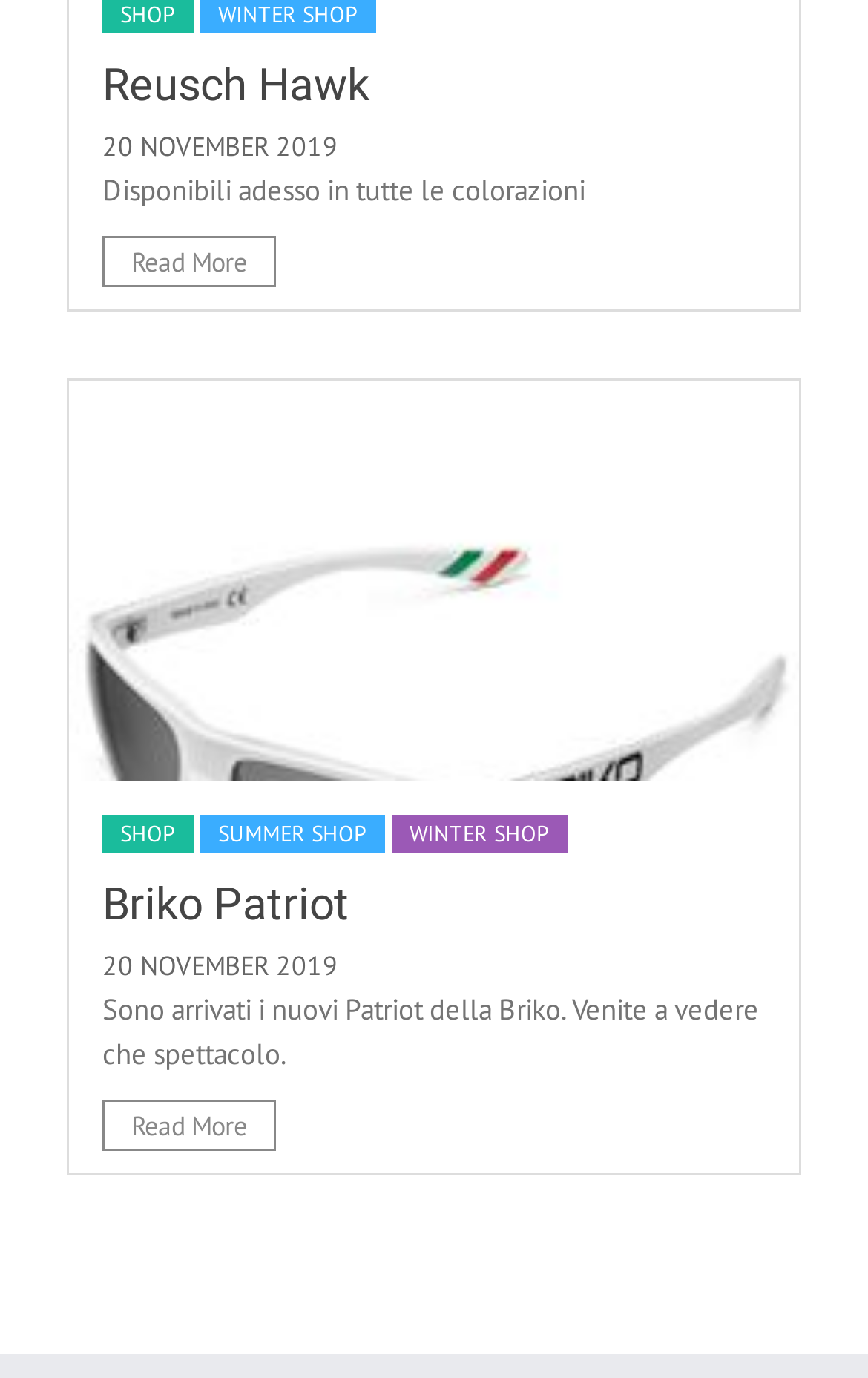Provide a short answer to the following question with just one word or phrase: What is the purpose of the 'Read More' links?

To read more about the product